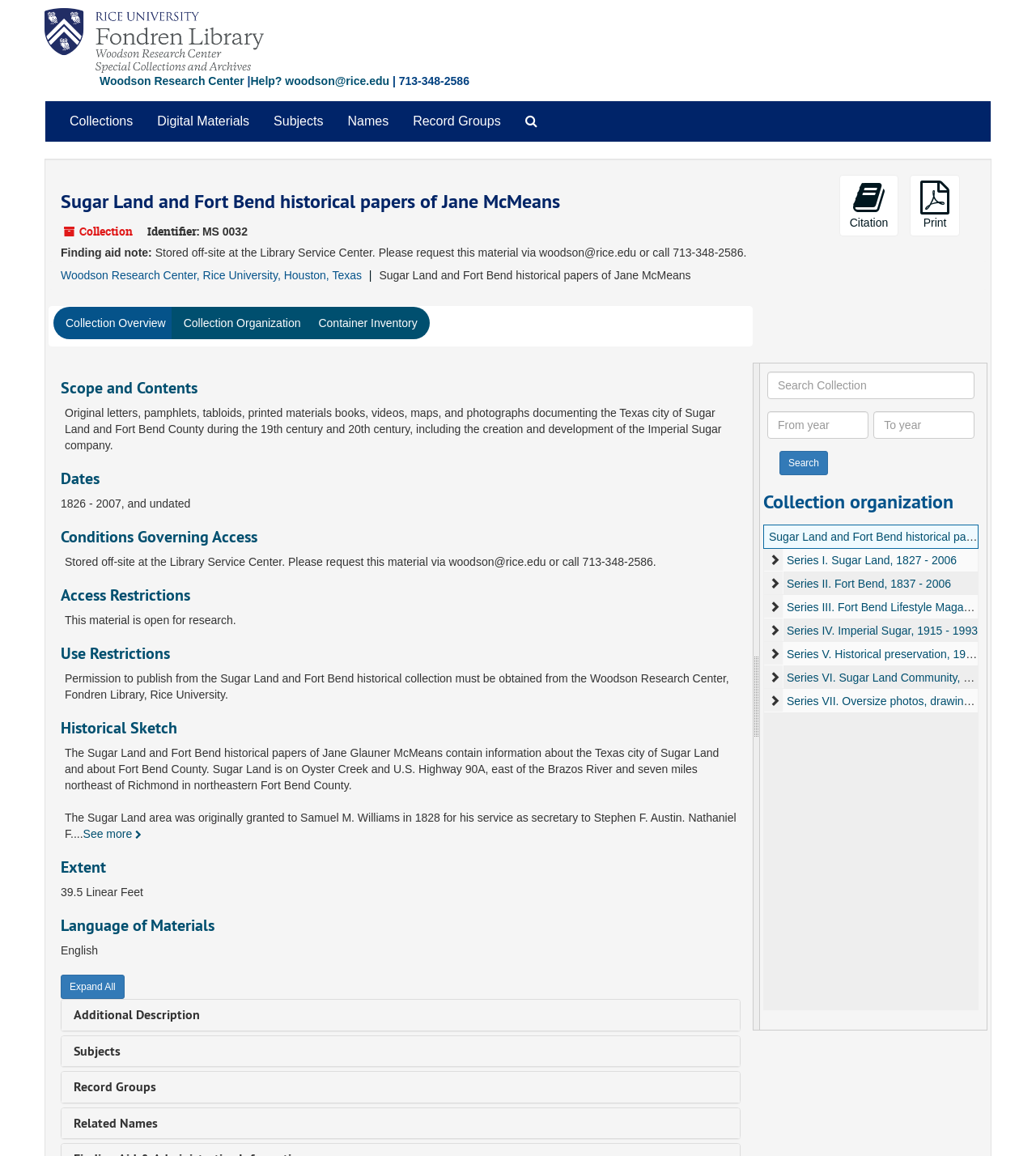Can you show the bounding box coordinates of the region to click on to complete the task described in the instruction: "Print the page"?

[0.878, 0.151, 0.927, 0.204]